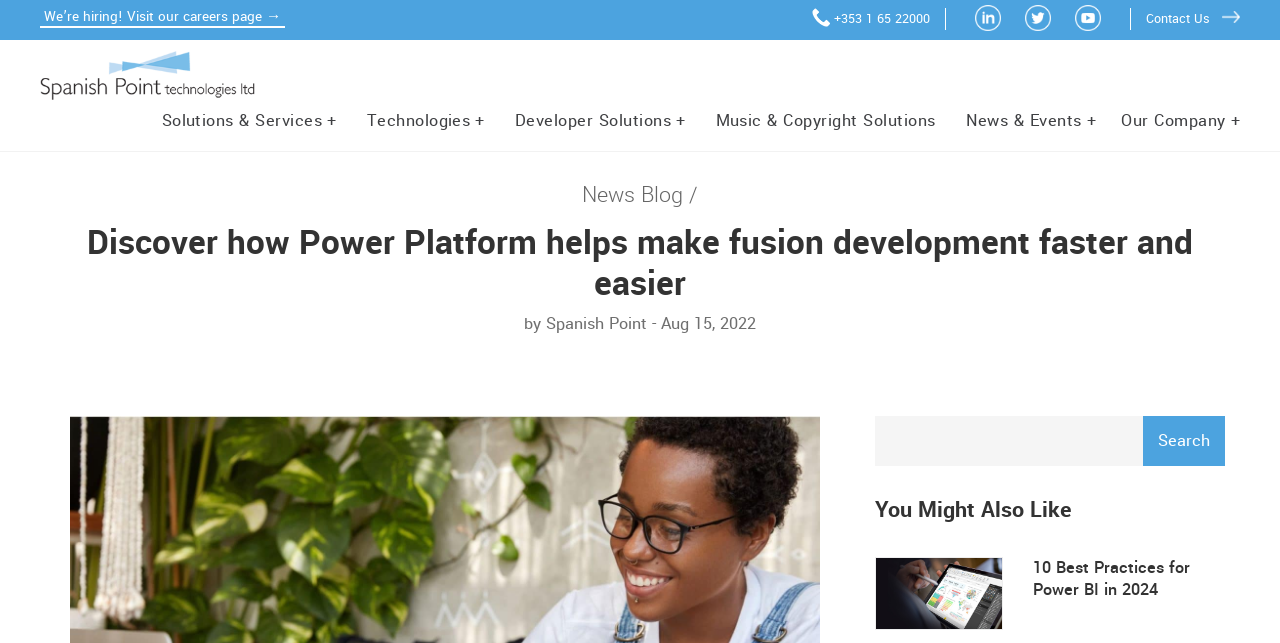Please locate the bounding box coordinates of the region I need to click to follow this instruction: "Learn about developer solutions".

[0.402, 0.157, 0.536, 0.219]